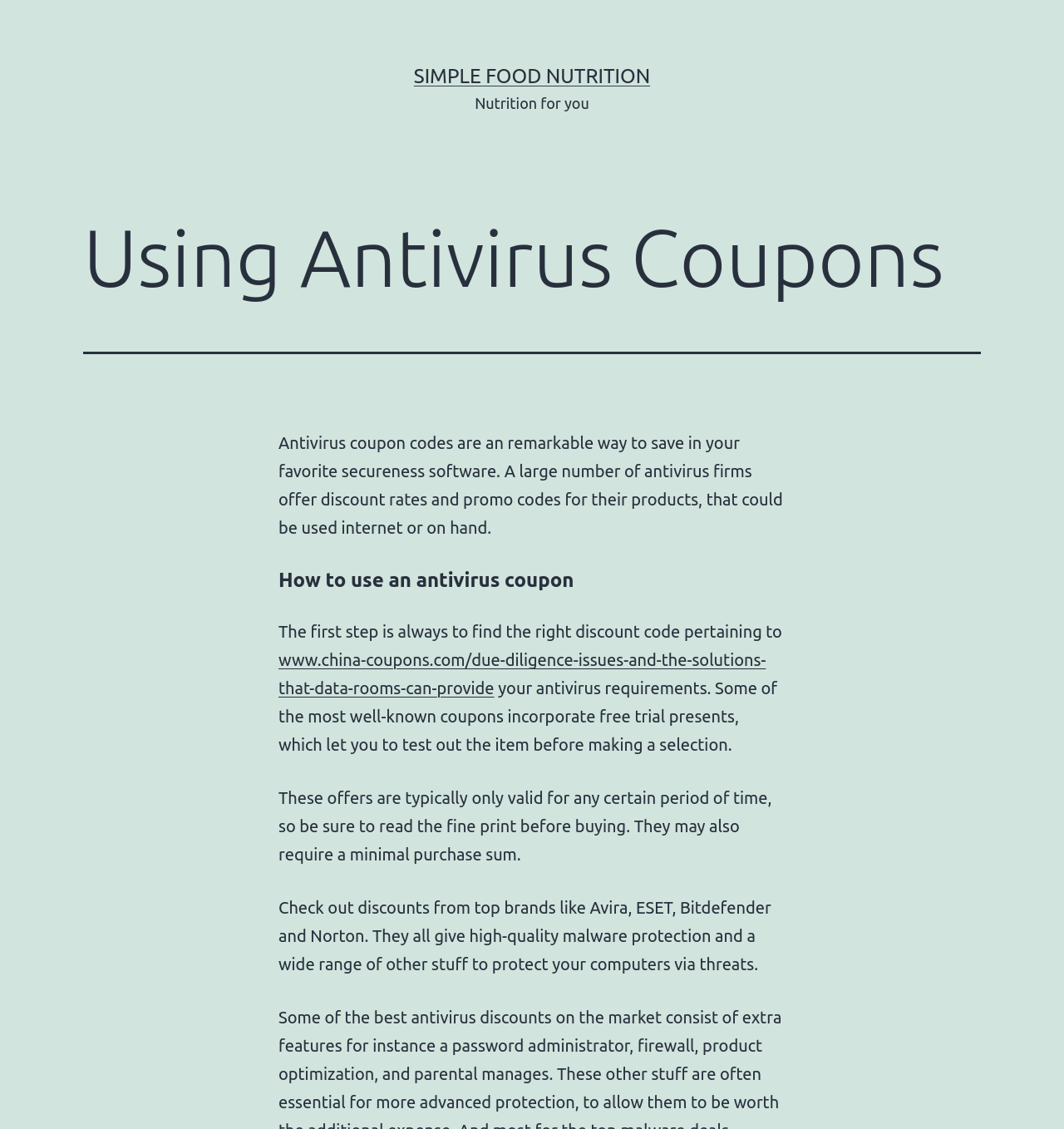Using the description "www.china-coupons.com/due-diligence-issues-and-the-solutions-that-data-rooms-can-provide", predict the bounding box of the relevant HTML element.

[0.262, 0.576, 0.72, 0.618]